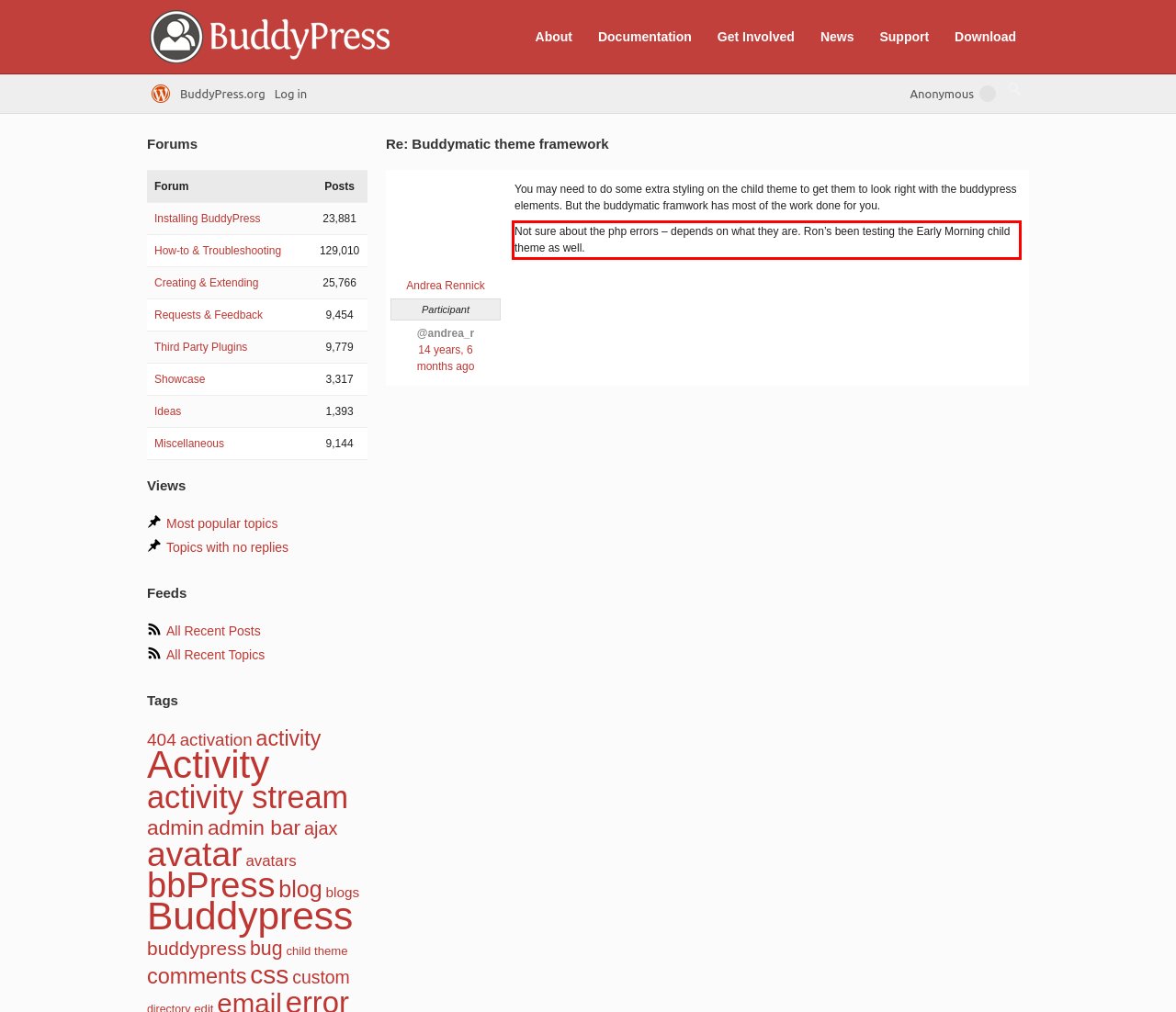Using the provided screenshot of a webpage, recognize the text inside the red rectangle bounding box by performing OCR.

Not sure about the php errors – depends on what they are. Ron’s been testing the Early Morning child theme as well.